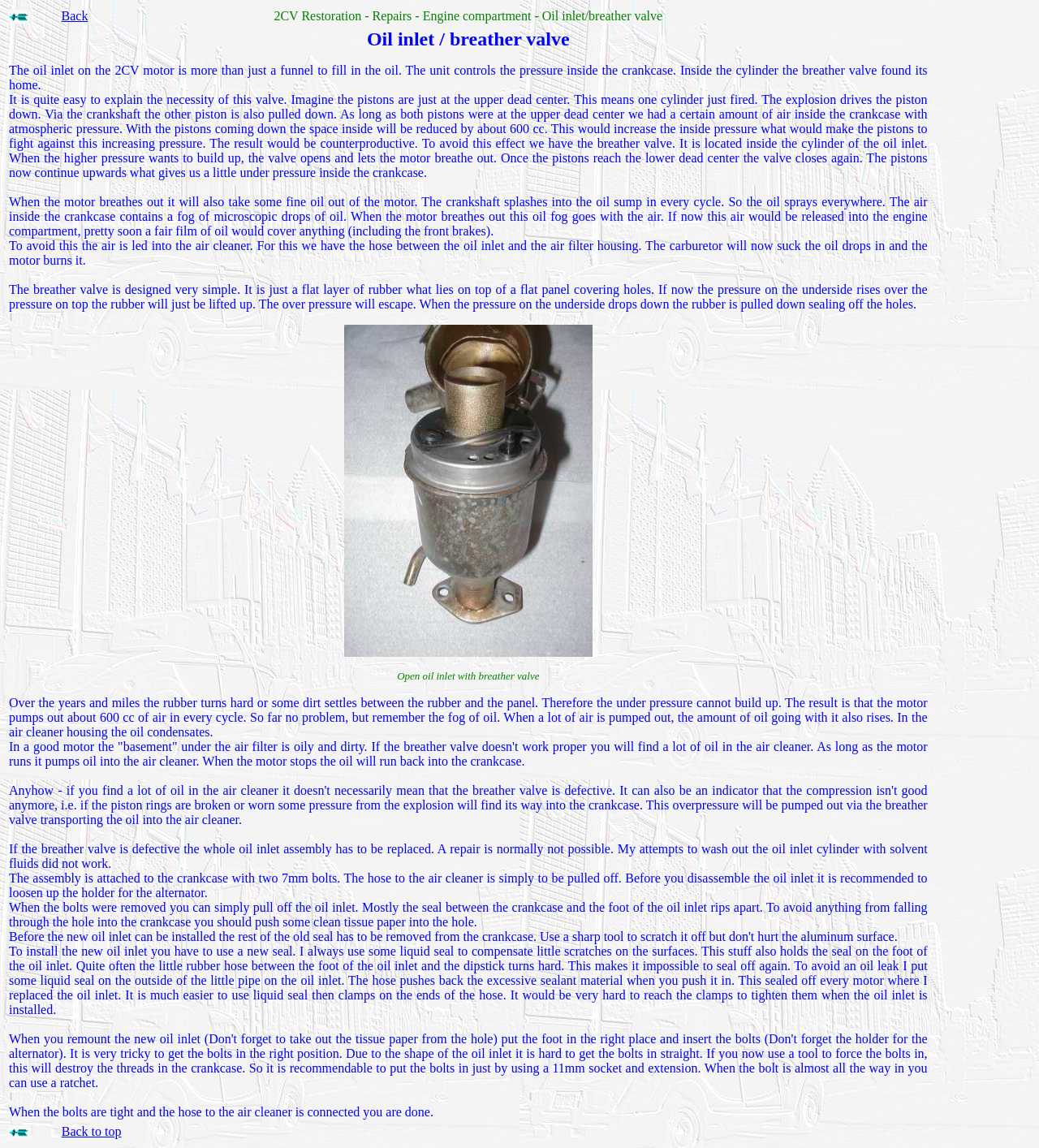Please give a concise answer to this question using a single word or phrase: 
How is the oil inlet assembly attached to the crankcase?

With two 7mm bolts